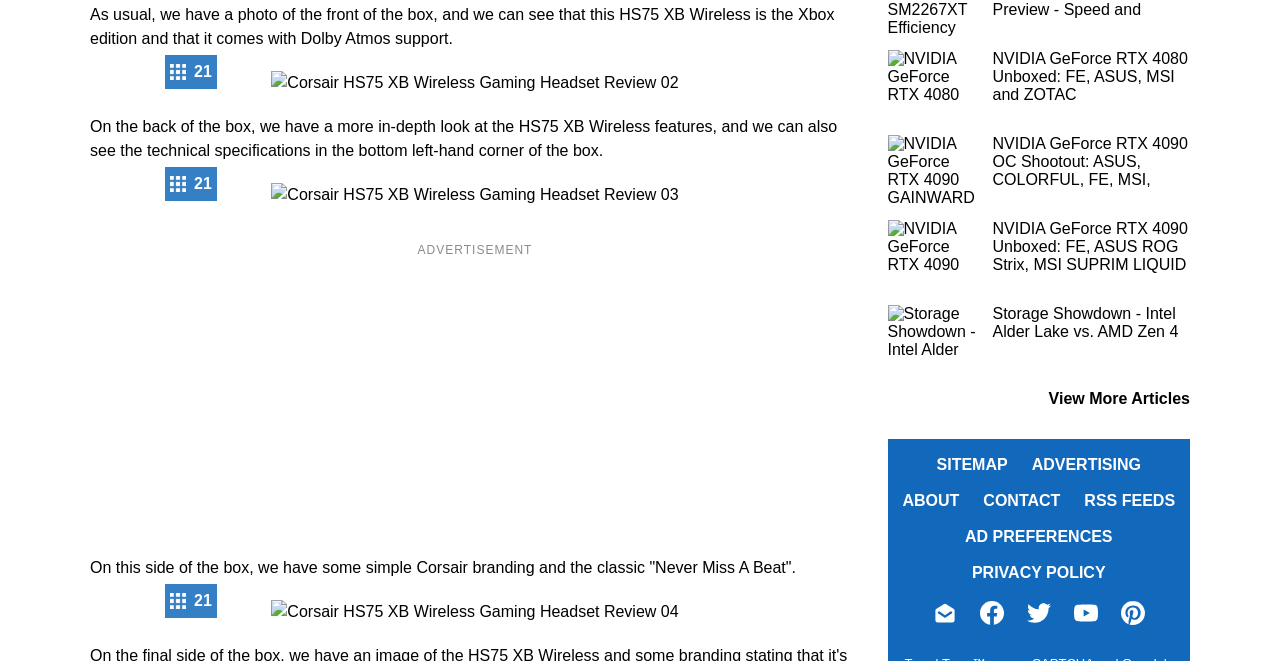Give a one-word or short-phrase answer to the following question: 
How many galleries are on this webpage?

3